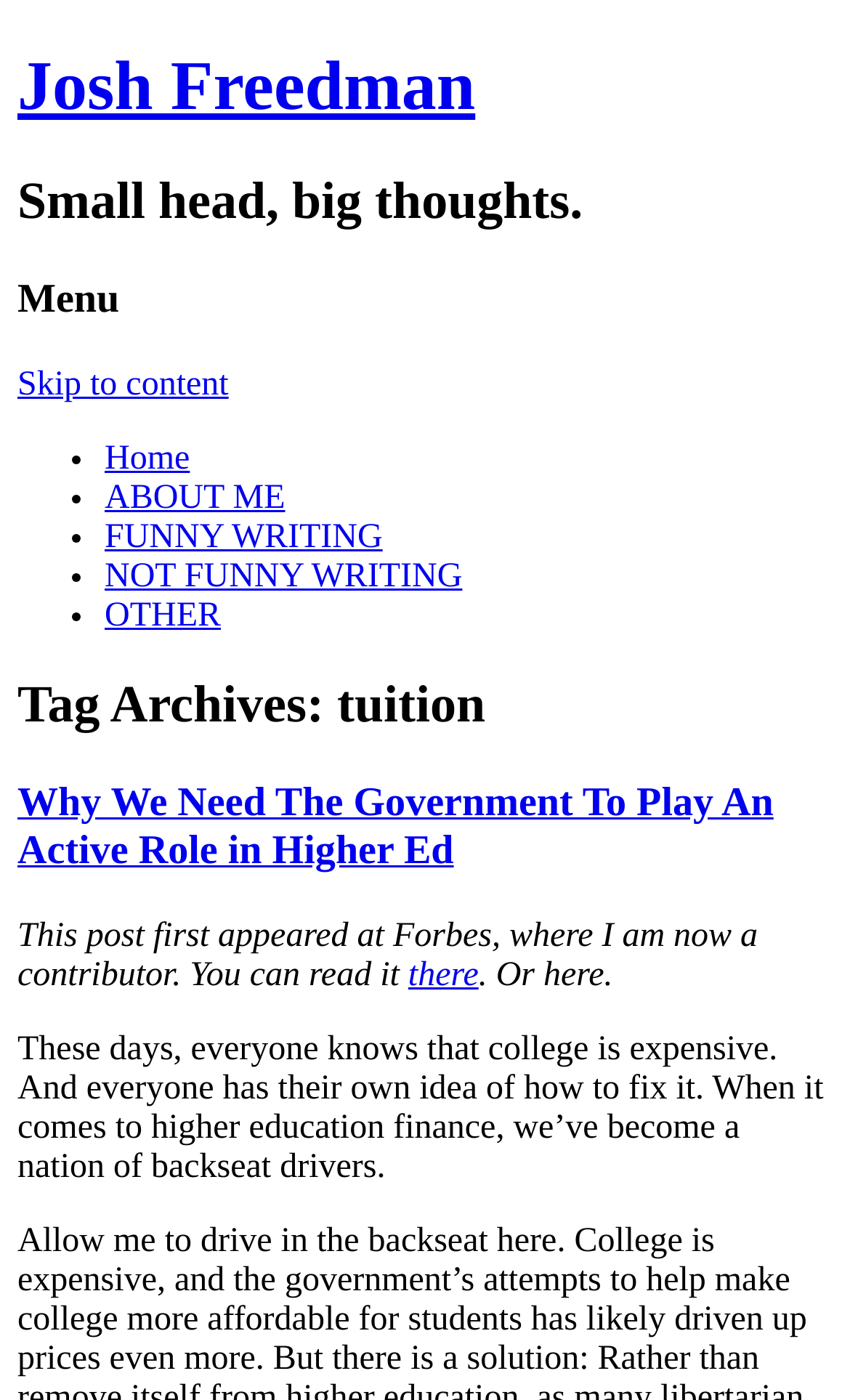Determine the bounding box coordinates of the section I need to click to execute the following instruction: "visit the original post at Forbes". Provide the coordinates as four float numbers between 0 and 1, i.e., [left, top, right, bottom].

[0.48, 0.683, 0.563, 0.71]